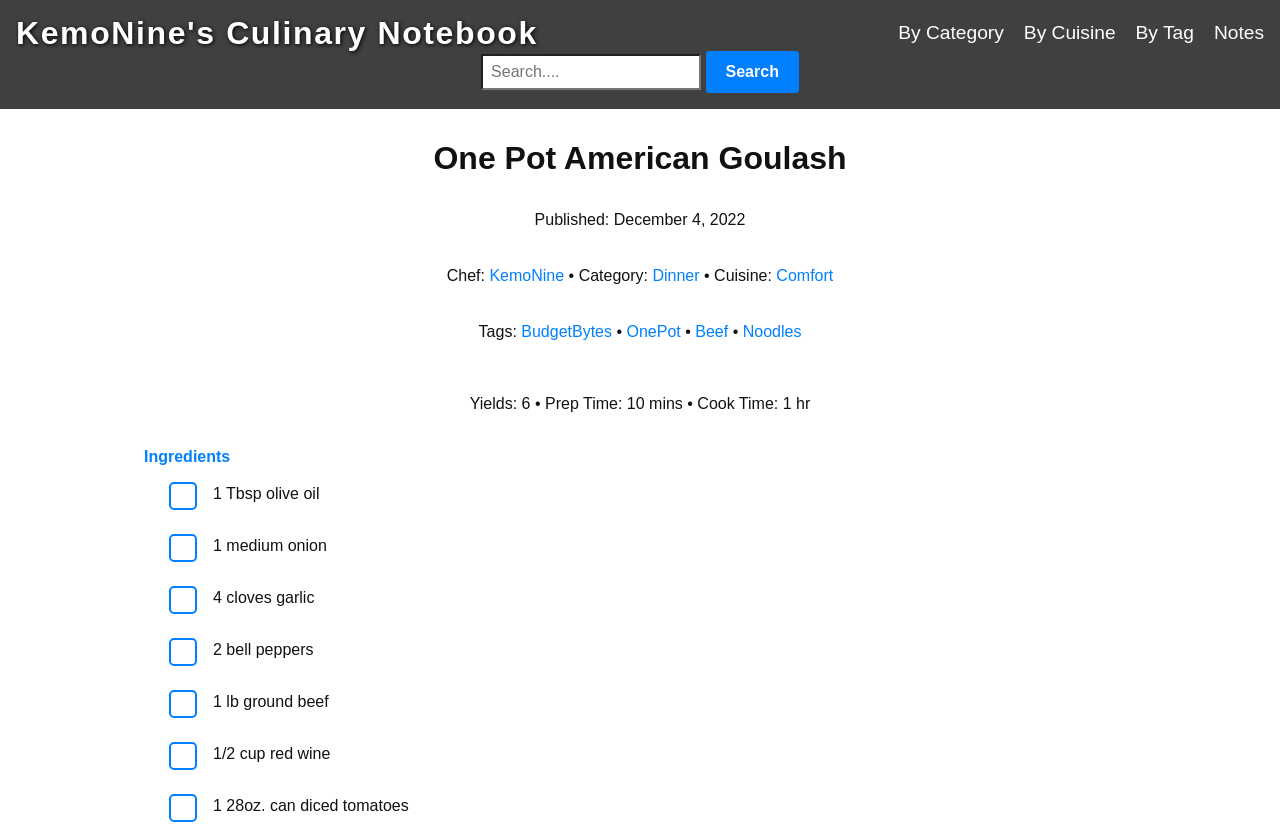Please find and report the bounding box coordinates of the element to click in order to perform the following action: "Search for a recipe". The coordinates should be expressed as four float numbers between 0 and 1, in the format [left, top, right, bottom].

[0.376, 0.065, 0.548, 0.108]